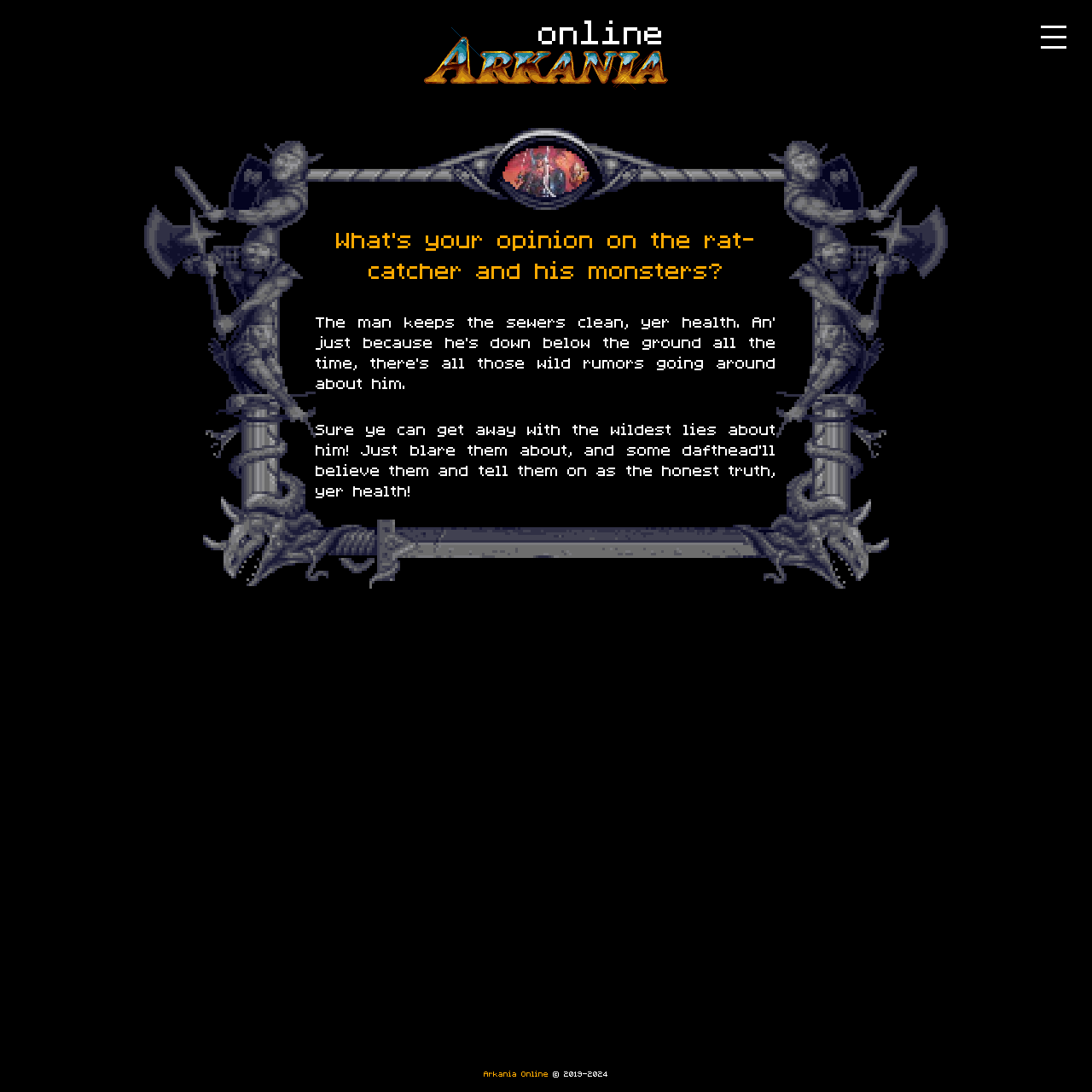What is the image above the article about?
Craft a detailed and extensive response to the question.

I inferred this answer by looking at the image with the text 'Realms of Arkania Online' which suggests that the image is related to the Realms of Arkania Online.